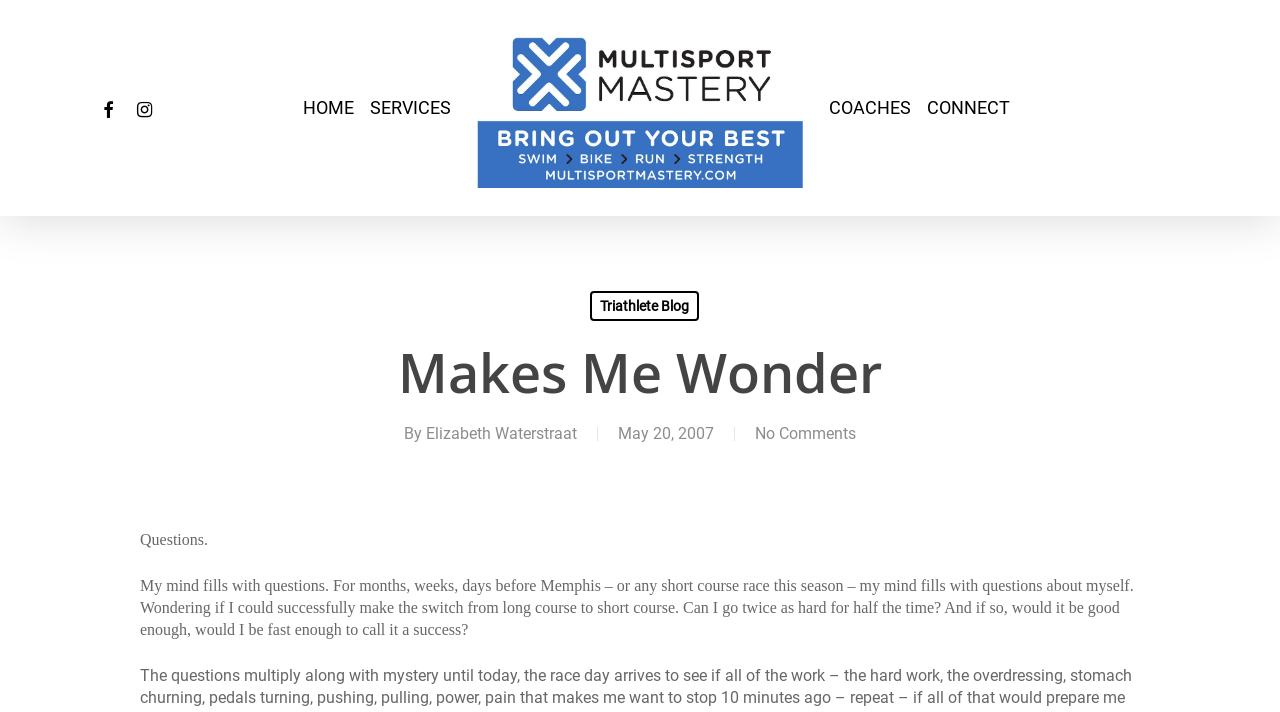What is the topic of the blog post?
Please provide a single word or phrase answer based on the image.

Racing and self-doubt